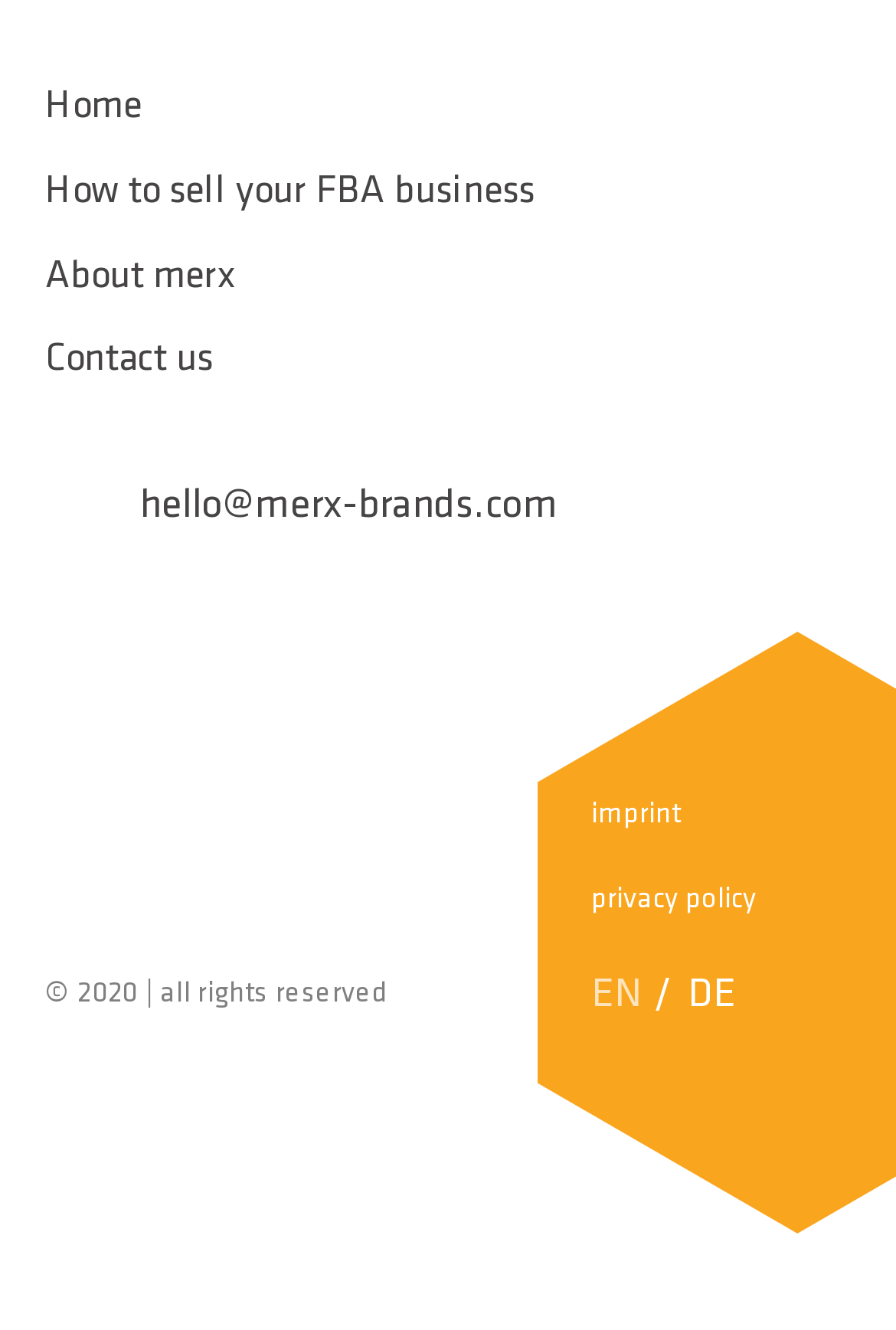Determine the bounding box coordinates of the region I should click to achieve the following instruction: "go to home page". Ensure the bounding box coordinates are four float numbers between 0 and 1, i.e., [left, top, right, bottom].

[0.05, 0.065, 0.158, 0.093]